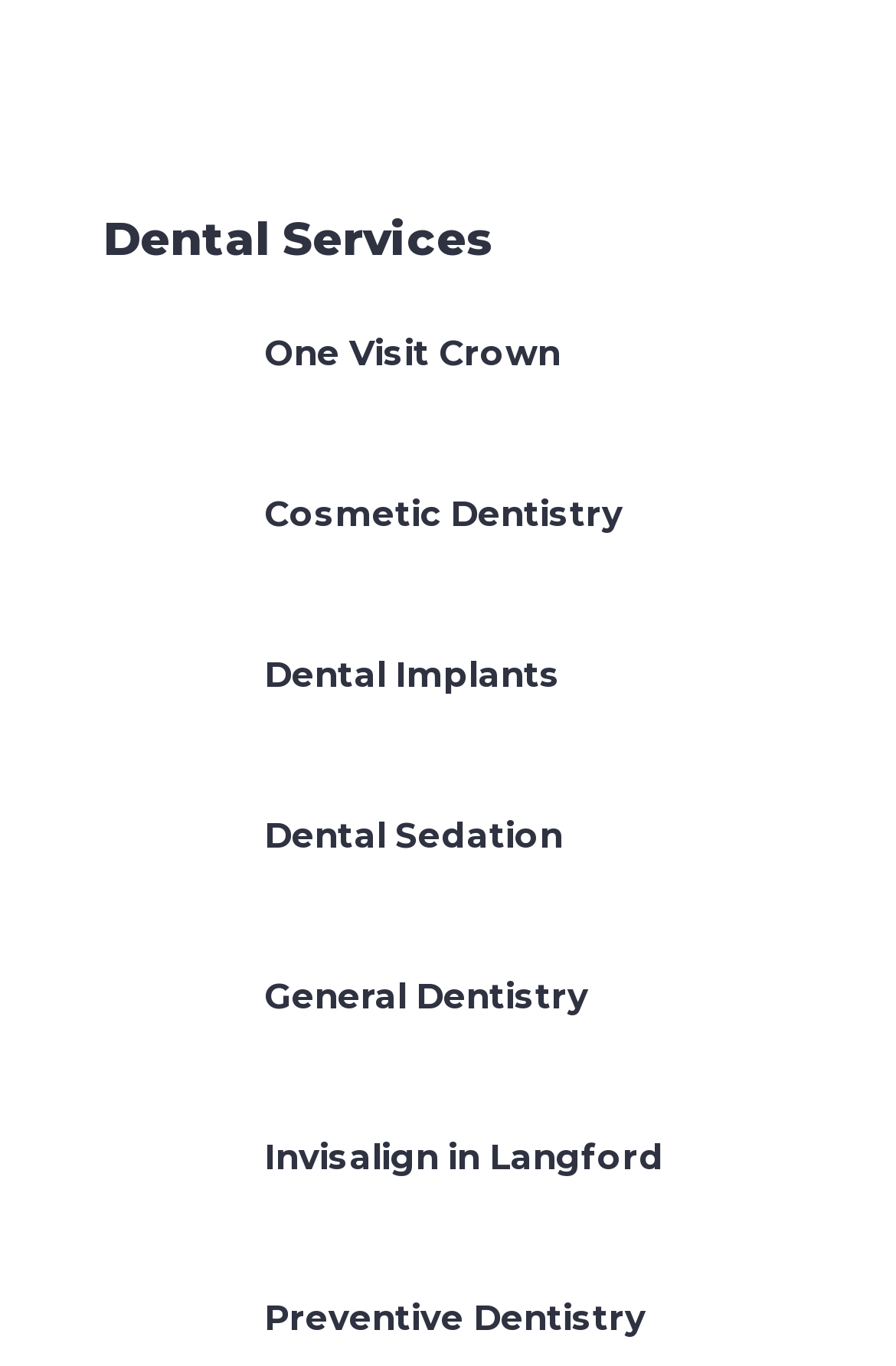What is the second service listed under Cosmetic Dentistry?
Please answer the question as detailed as possible.

By examining the links and images under the 'Cosmetic Dentistry' section, we can see that the second service listed is 'Dental Implants', which is indicated by the link and image elements with the corresponding text and bounding box coordinates.